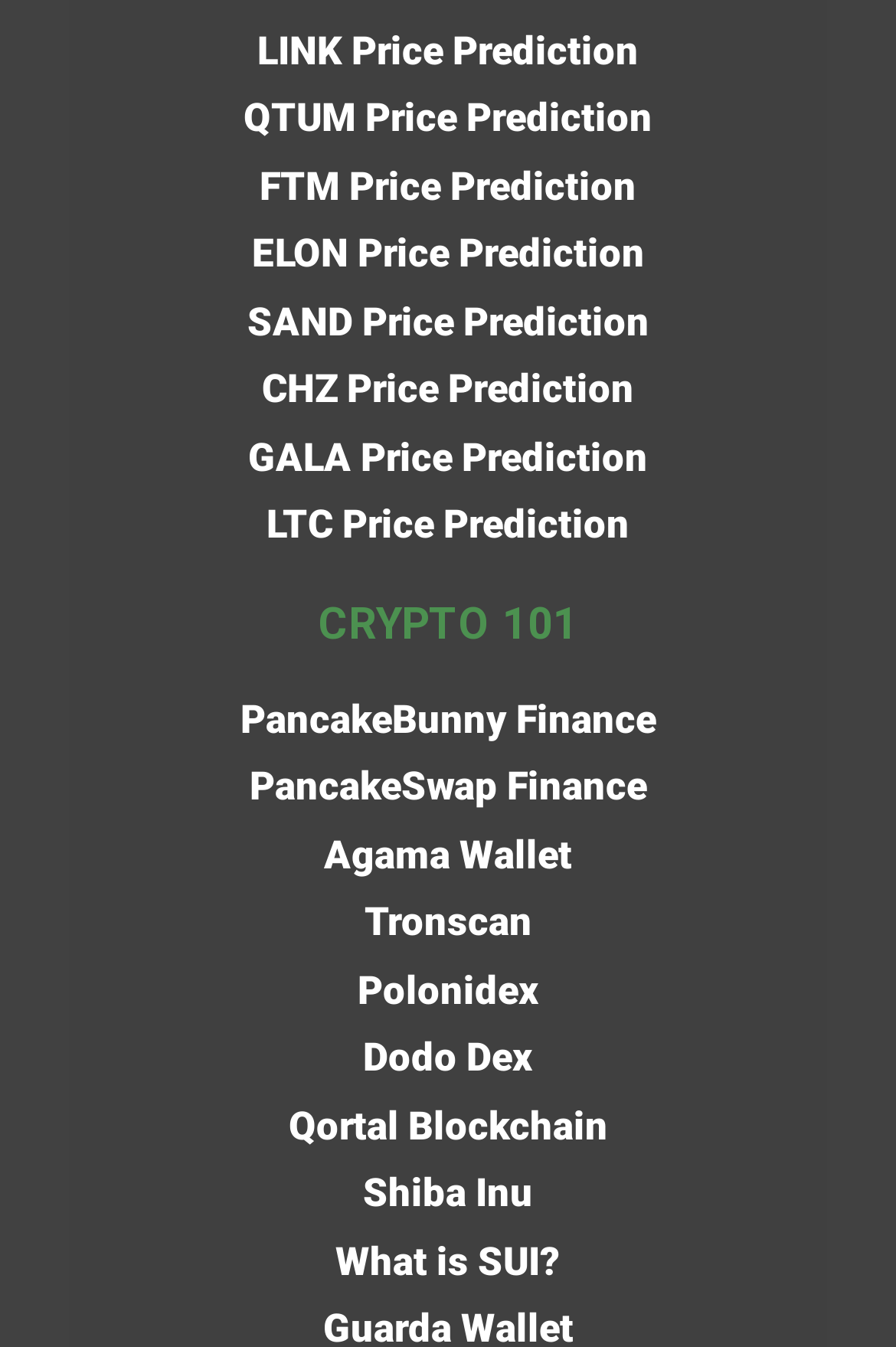What is the purpose of the 'CRYPTO 101' section?
Please answer the question with a detailed and comprehensive explanation.

The 'CRYPTO 101' section, located below the price prediction links, appears to be an educational resource or guide for individuals new to cryptocurrency, providing information and resources related to the topic.